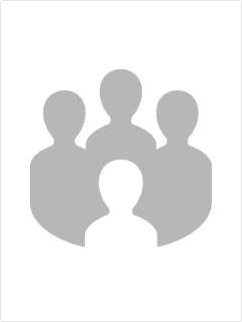What is the visual contrast used for? Using the information from the screenshot, answer with a single word or phrase.

Emphasize central character